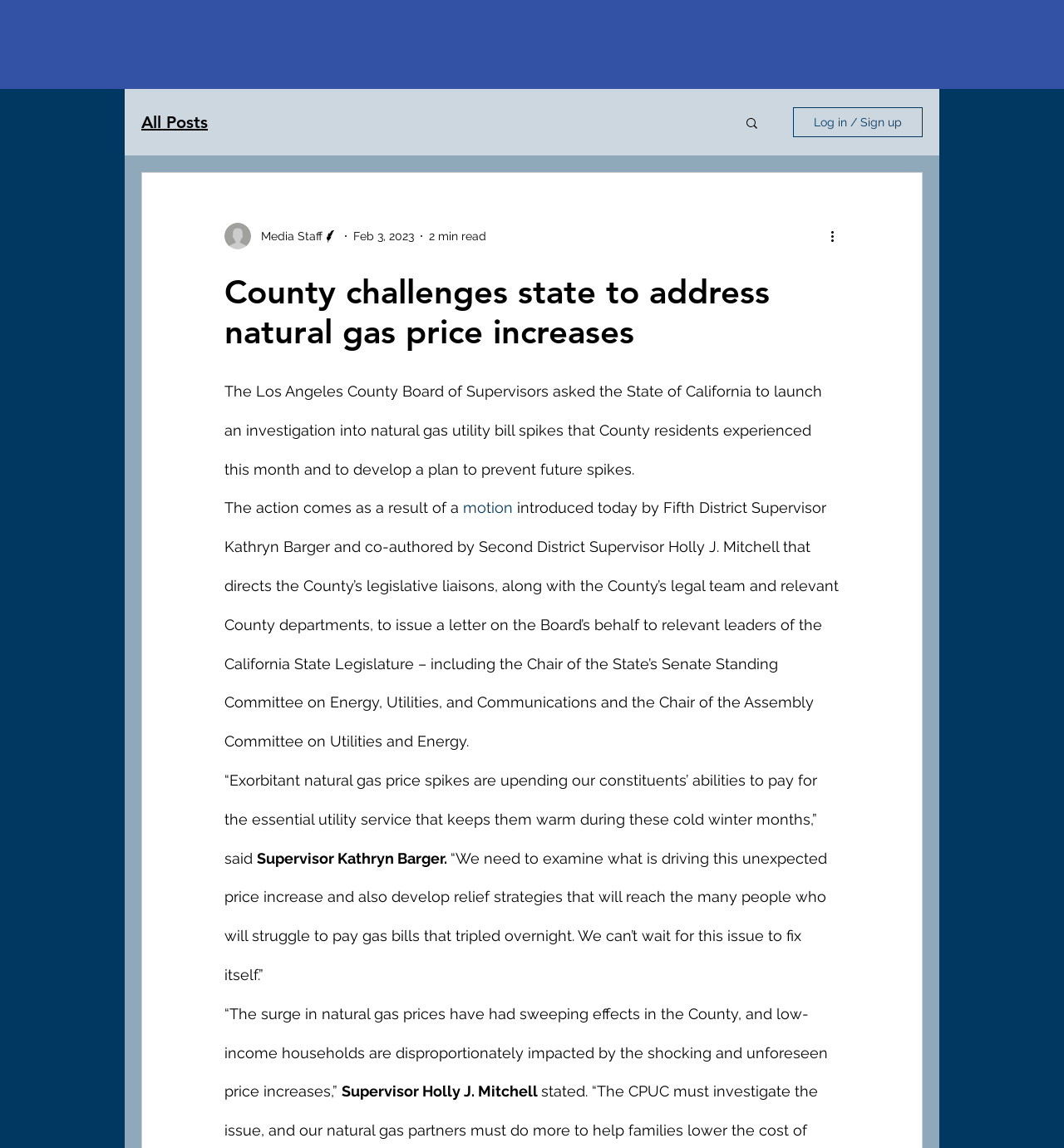Respond to the following question using a concise word or phrase: 
Who co-authored the motion with Fifth District Supervisor Kathryn Barger?

Second District Supervisor Holly J. Mitchell